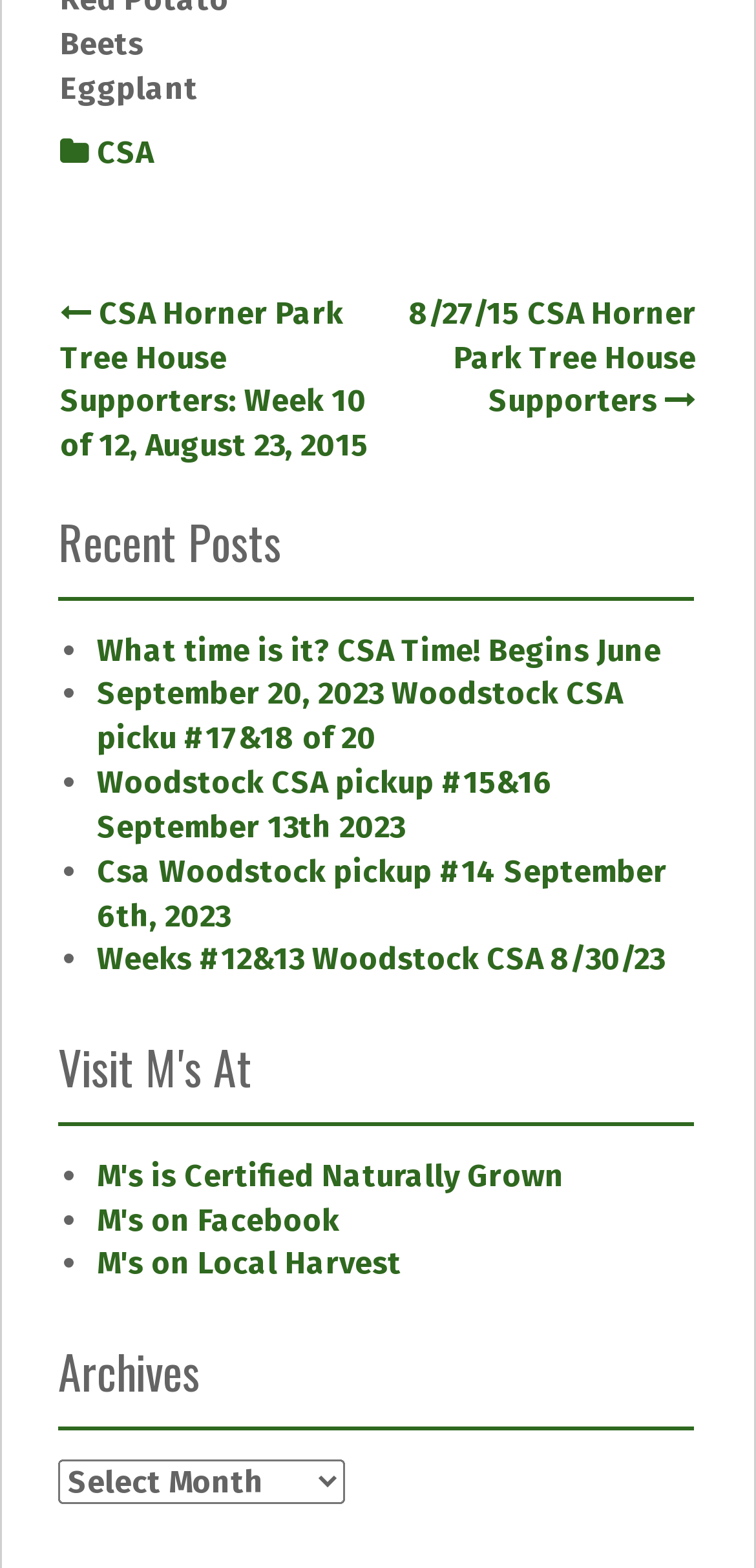What is the category of the posts listed under 'Recent Posts'?
Using the information from the image, give a concise answer in one word or a short phrase.

CSA pickups and events